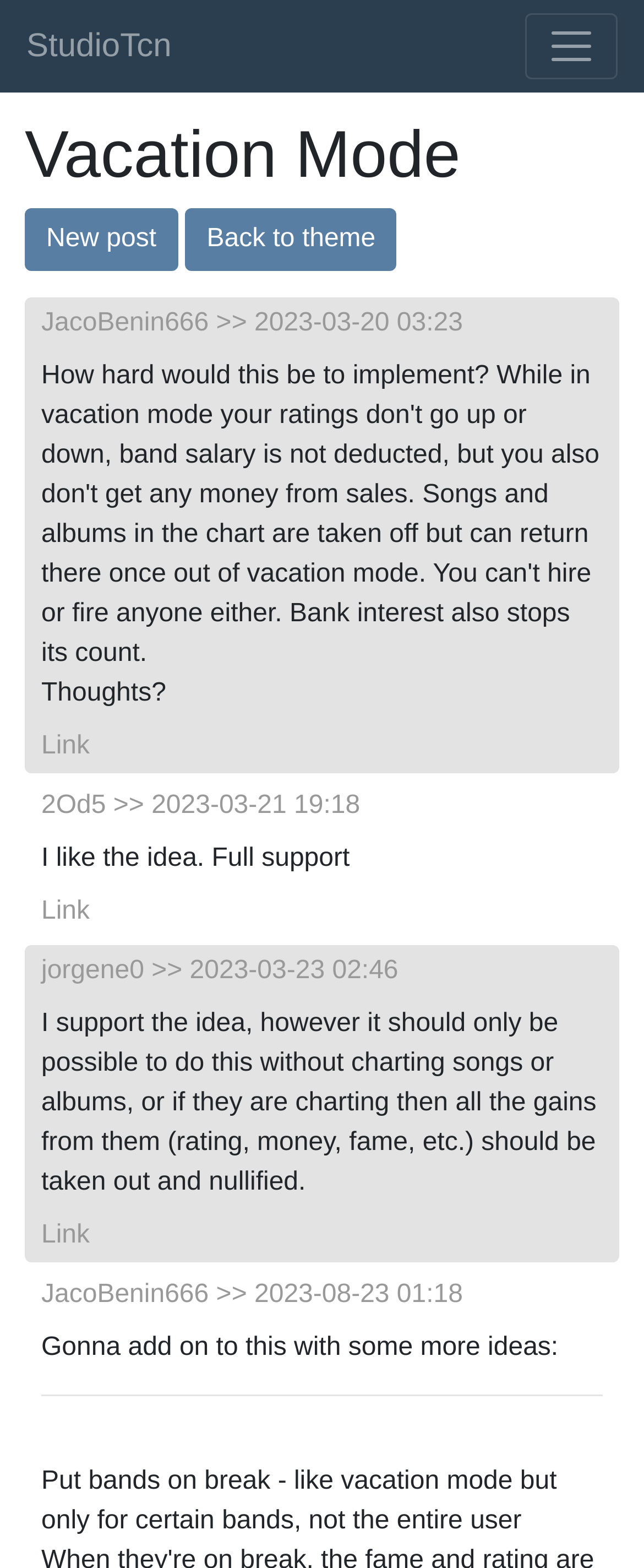Who is the author of the first post?
Provide a one-word or short-phrase answer based on the image.

JacoBenin666